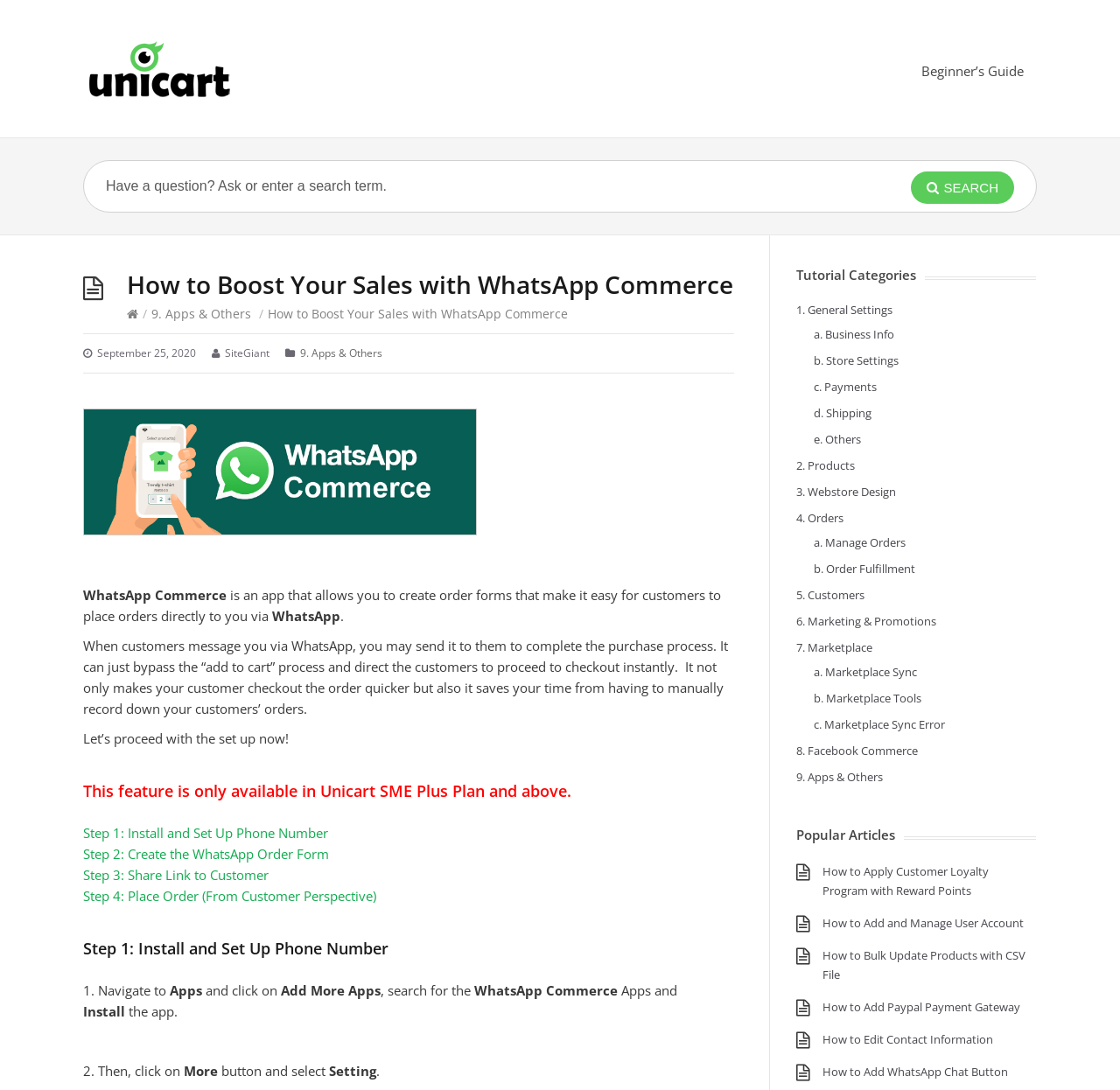Generate the main heading text from the webpage.

How to Boost Your Sales with WhatsApp Commerce